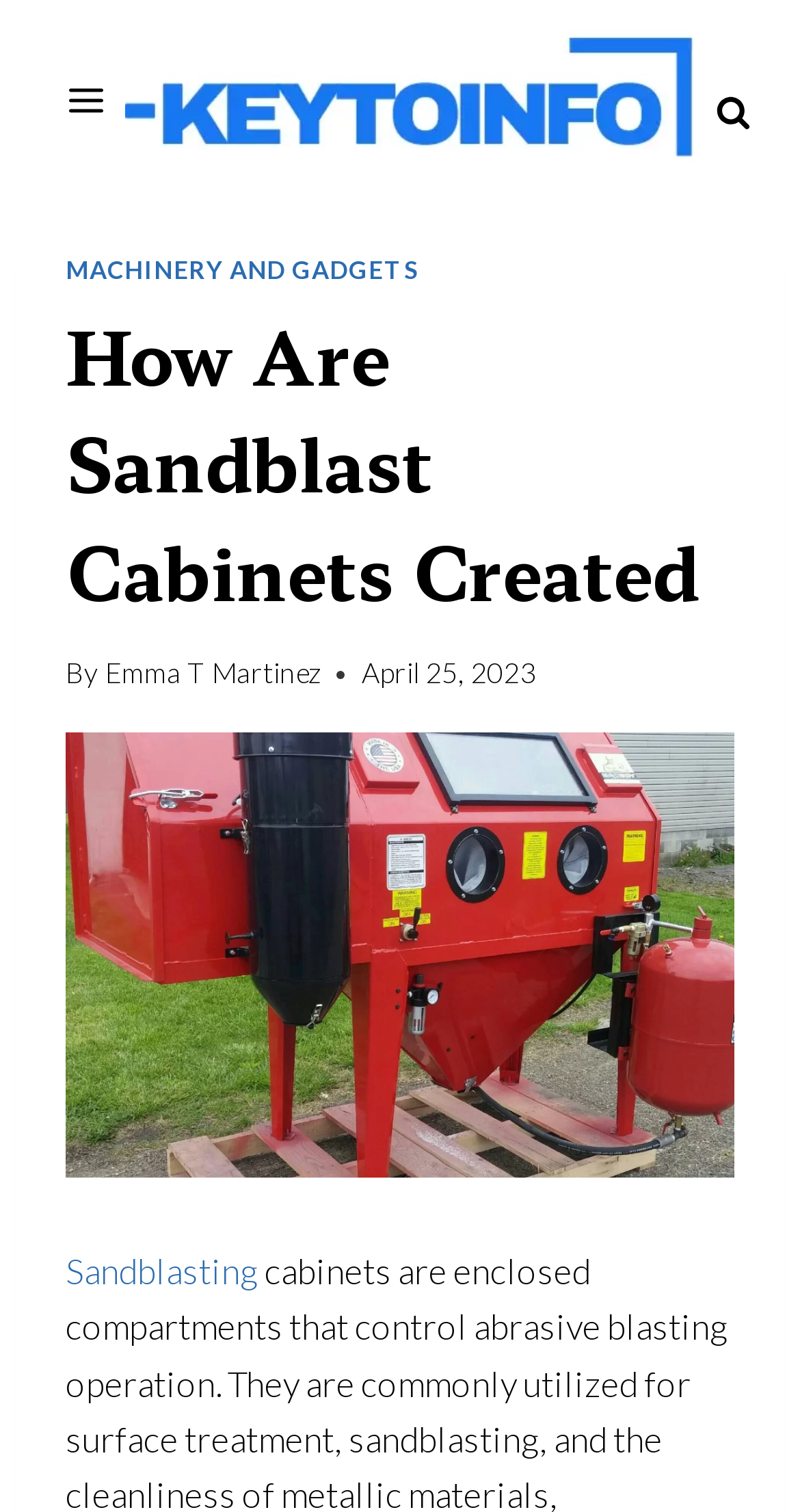What is the author of the current article?
Please provide a comprehensive answer to the question based on the webpage screenshot.

I found the author's name by looking at the text next to the 'By' label, which is 'Emma T Martinez'.